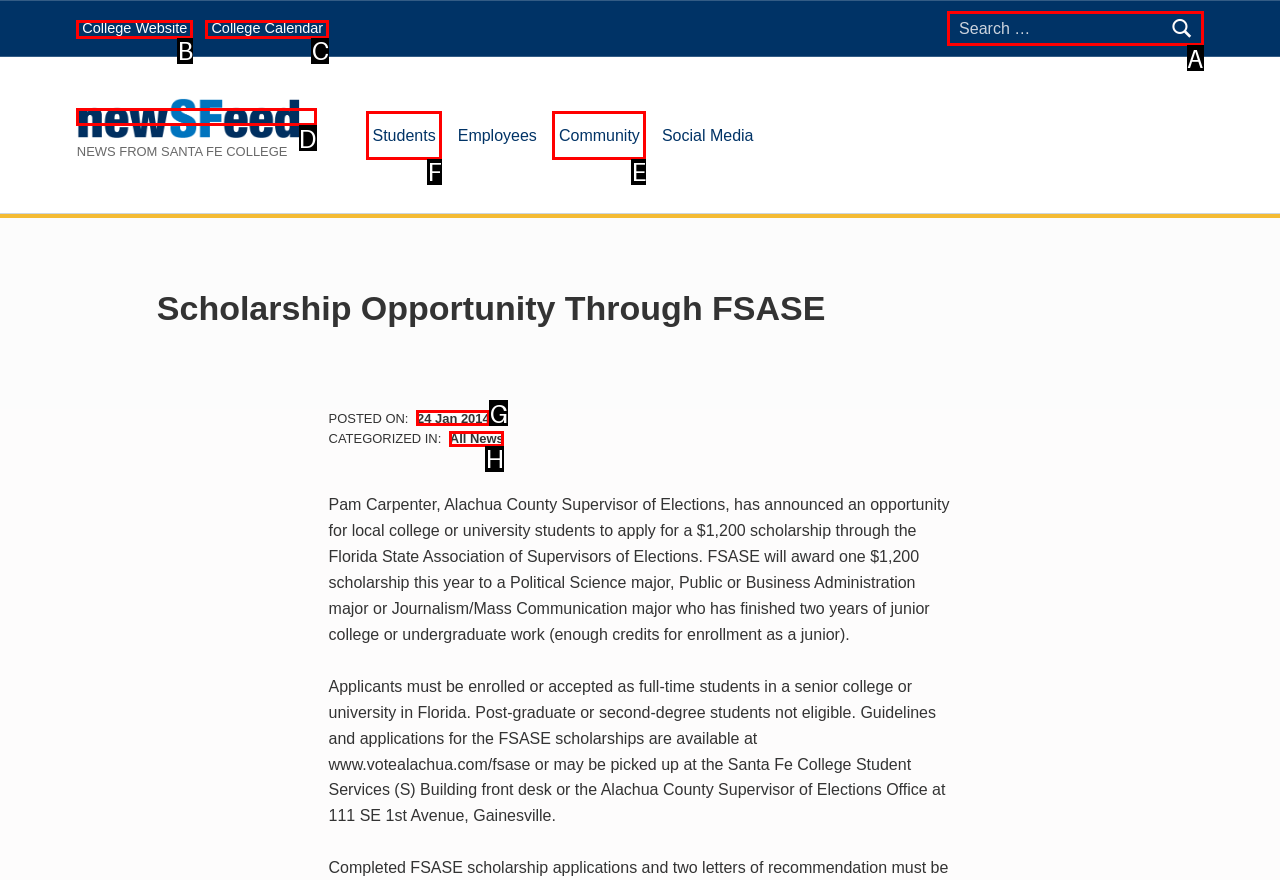Please indicate which option's letter corresponds to the task: View Students page by examining the highlighted elements in the screenshot.

F